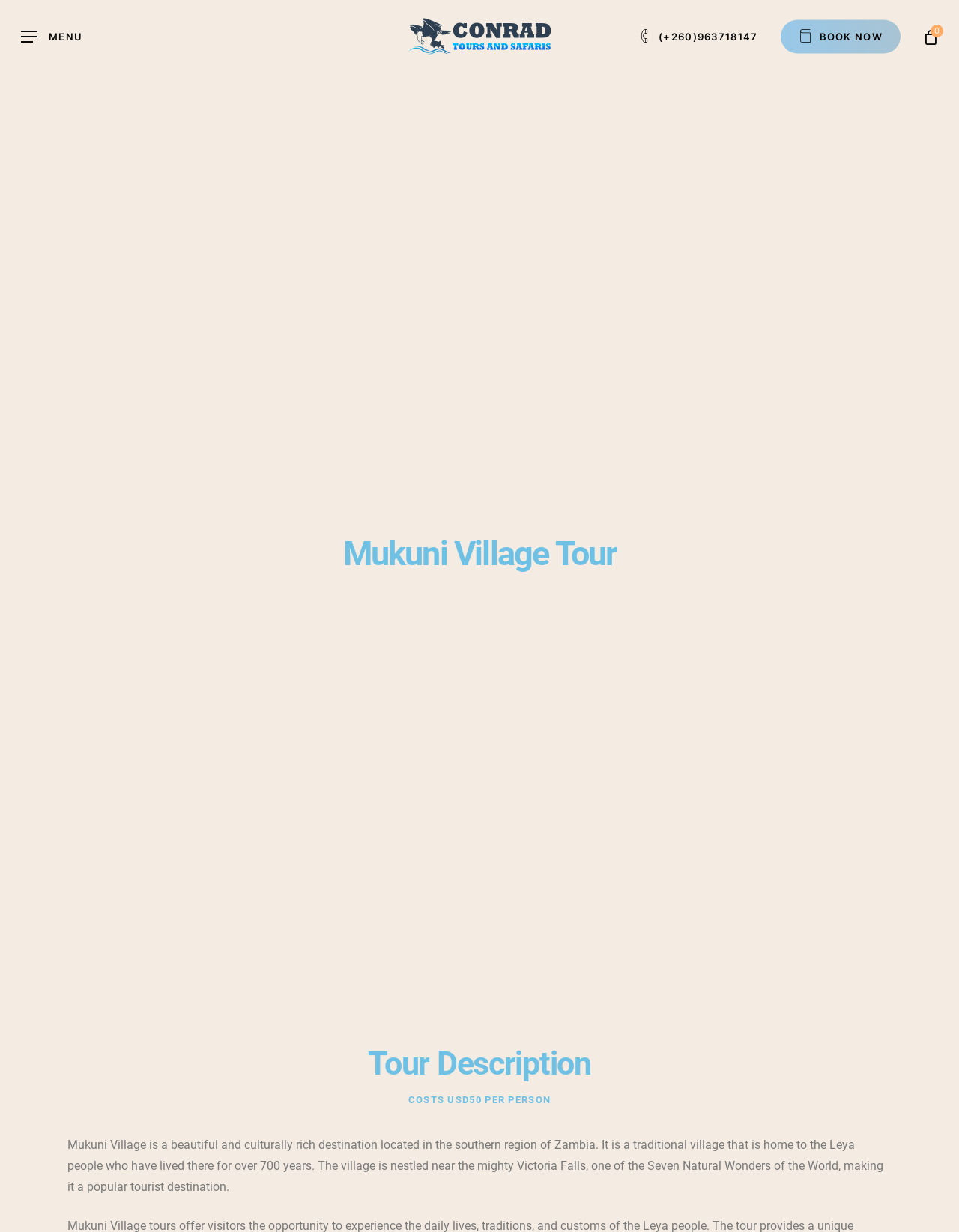What is the cost of the tour per person?
Please provide a comprehensive answer to the question based on the webpage screenshot.

I found the answer by looking at the heading element with the text 'COSTS USD50 PER PERSON' which is located below the tour description, indicating that it is the cost of the tour.